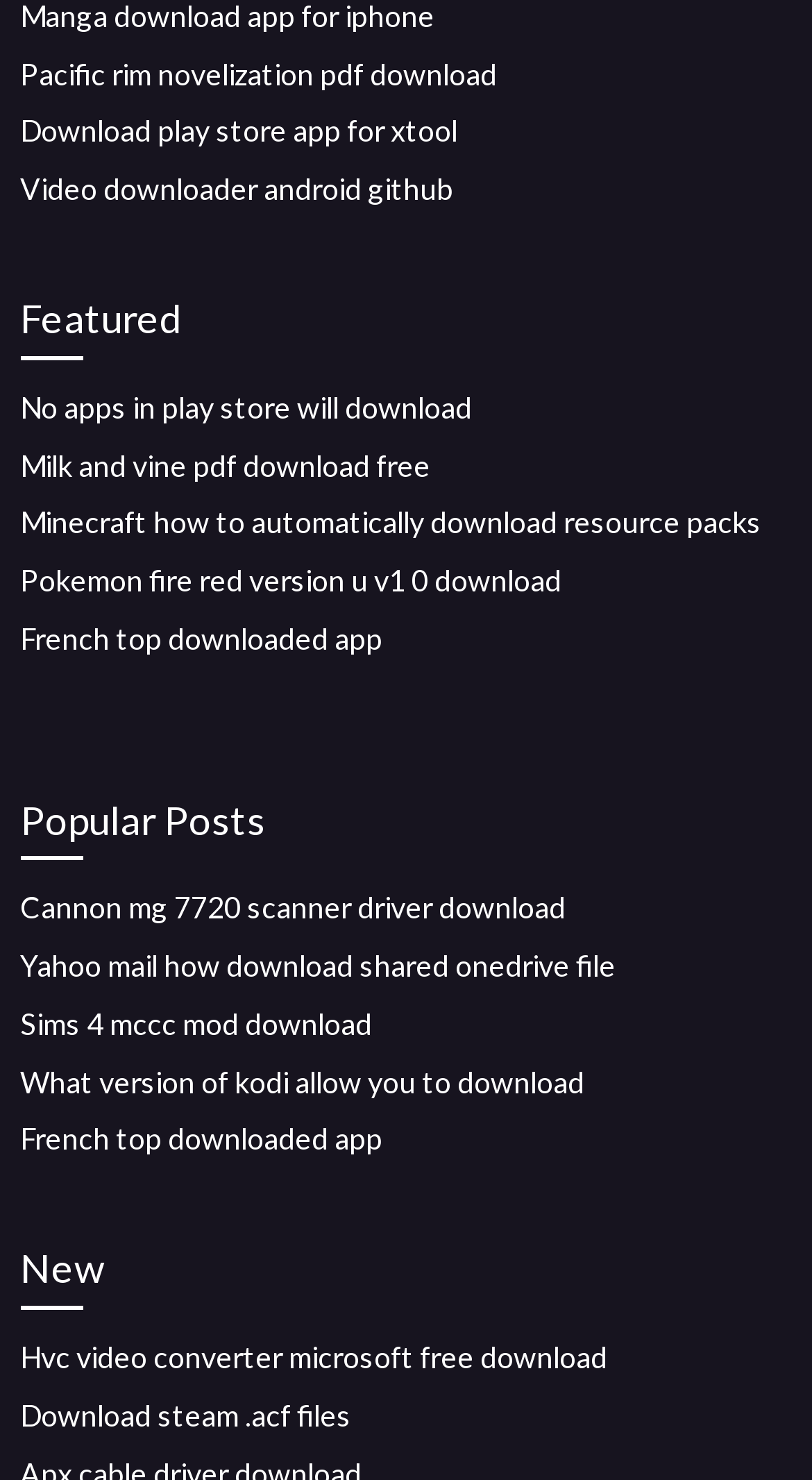Please determine the bounding box coordinates of the clickable area required to carry out the following instruction: "Read popular post about Cannon mg 7720 scanner driver download". The coordinates must be four float numbers between 0 and 1, represented as [left, top, right, bottom].

[0.025, 0.601, 0.697, 0.625]